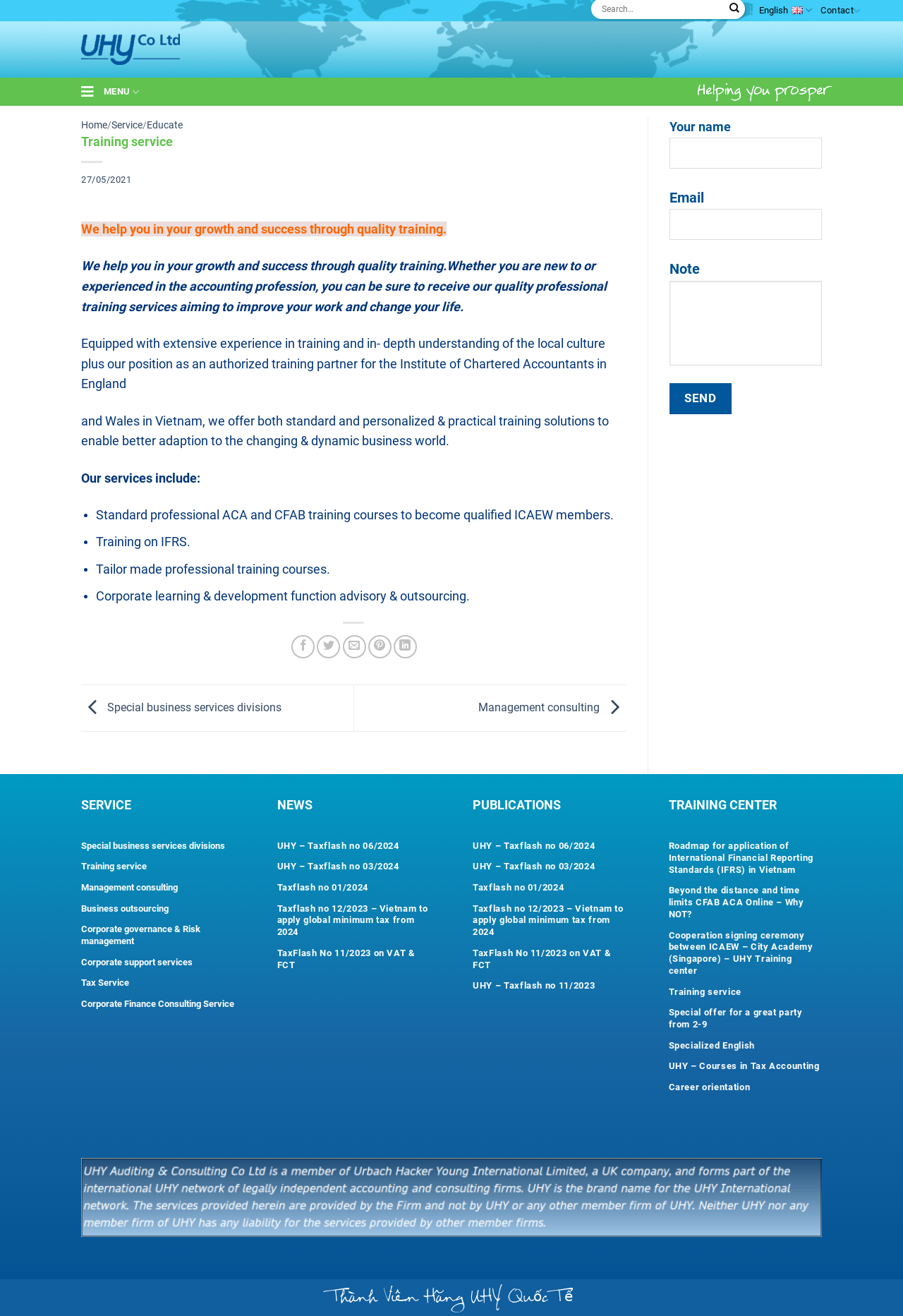Locate the bounding box coordinates of the clickable element to fulfill the following instruction: "Click on See Tickets". Provide the coordinates as four float numbers between 0 and 1 in the format [left, top, right, bottom].

None